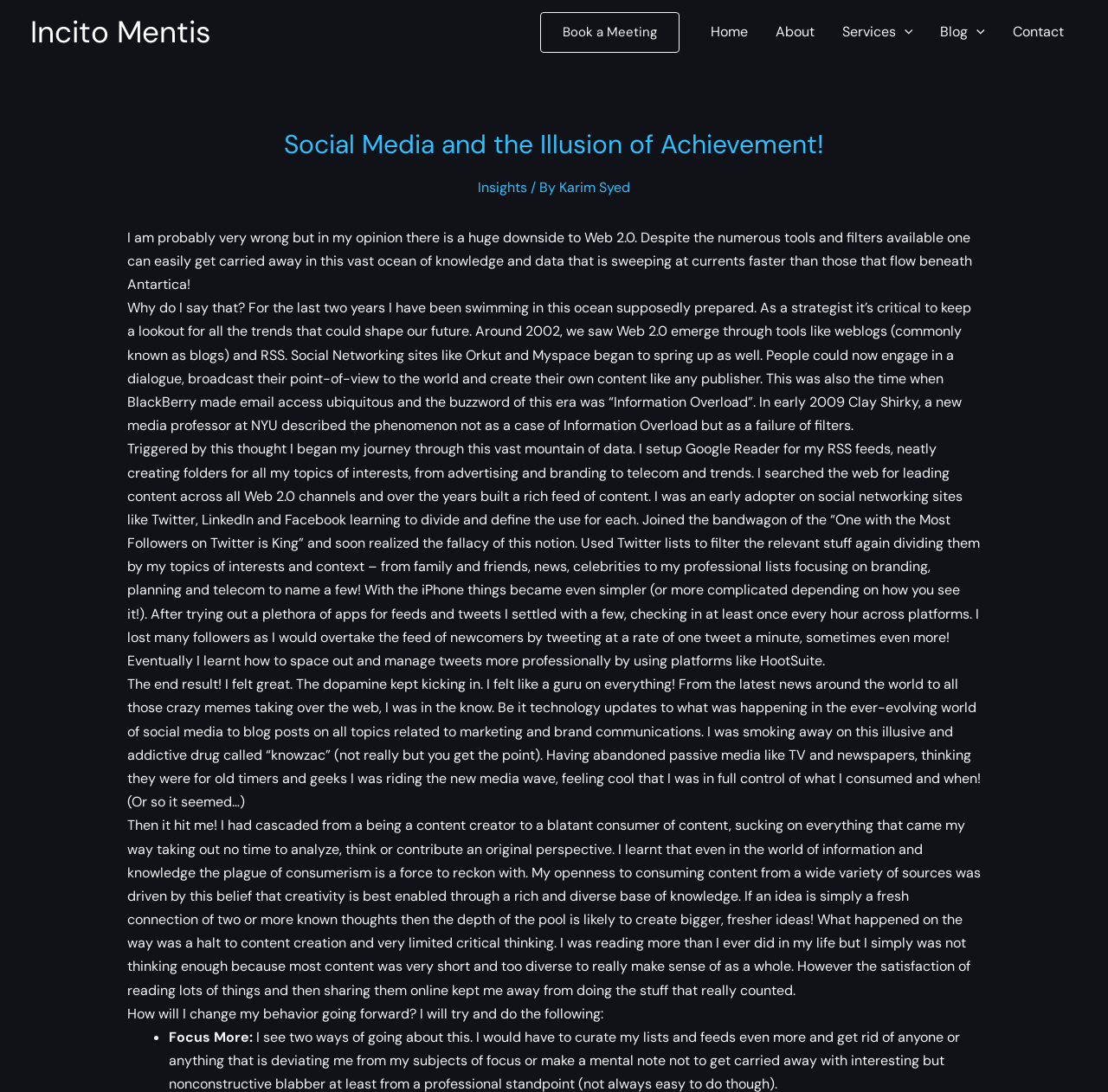Find the UI element described as: "parent_node: Blog aria-label="Menu Toggle"" and predict its bounding box coordinates. Ensure the coordinates are four float numbers between 0 and 1, [left, top, right, bottom].

[0.874, 0.01, 0.889, 0.049]